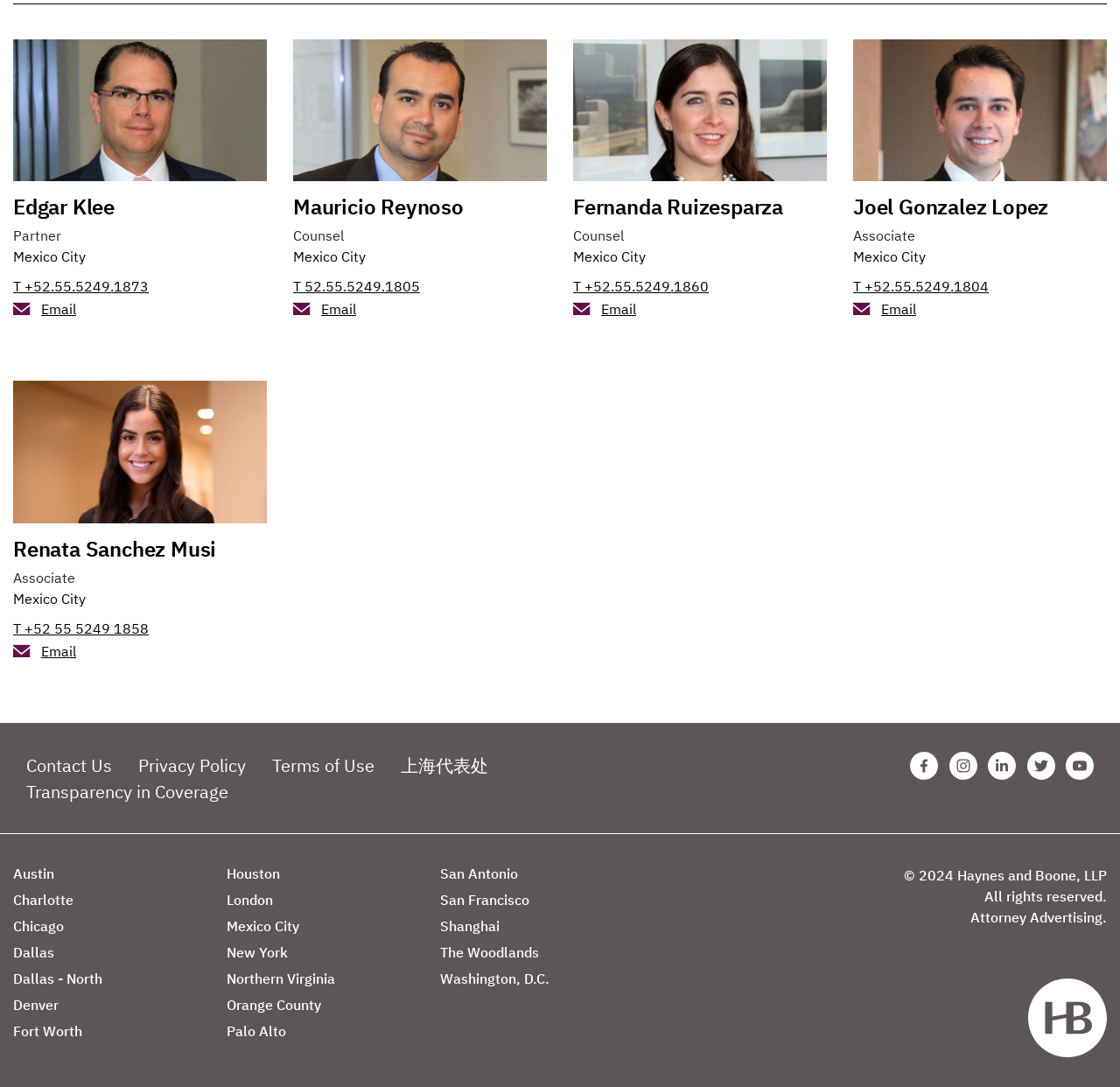Locate the bounding box coordinates of the element that should be clicked to fulfill the instruction: "Check the Facebook page of Haynes Boone".

[0.813, 0.691, 0.838, 0.717]